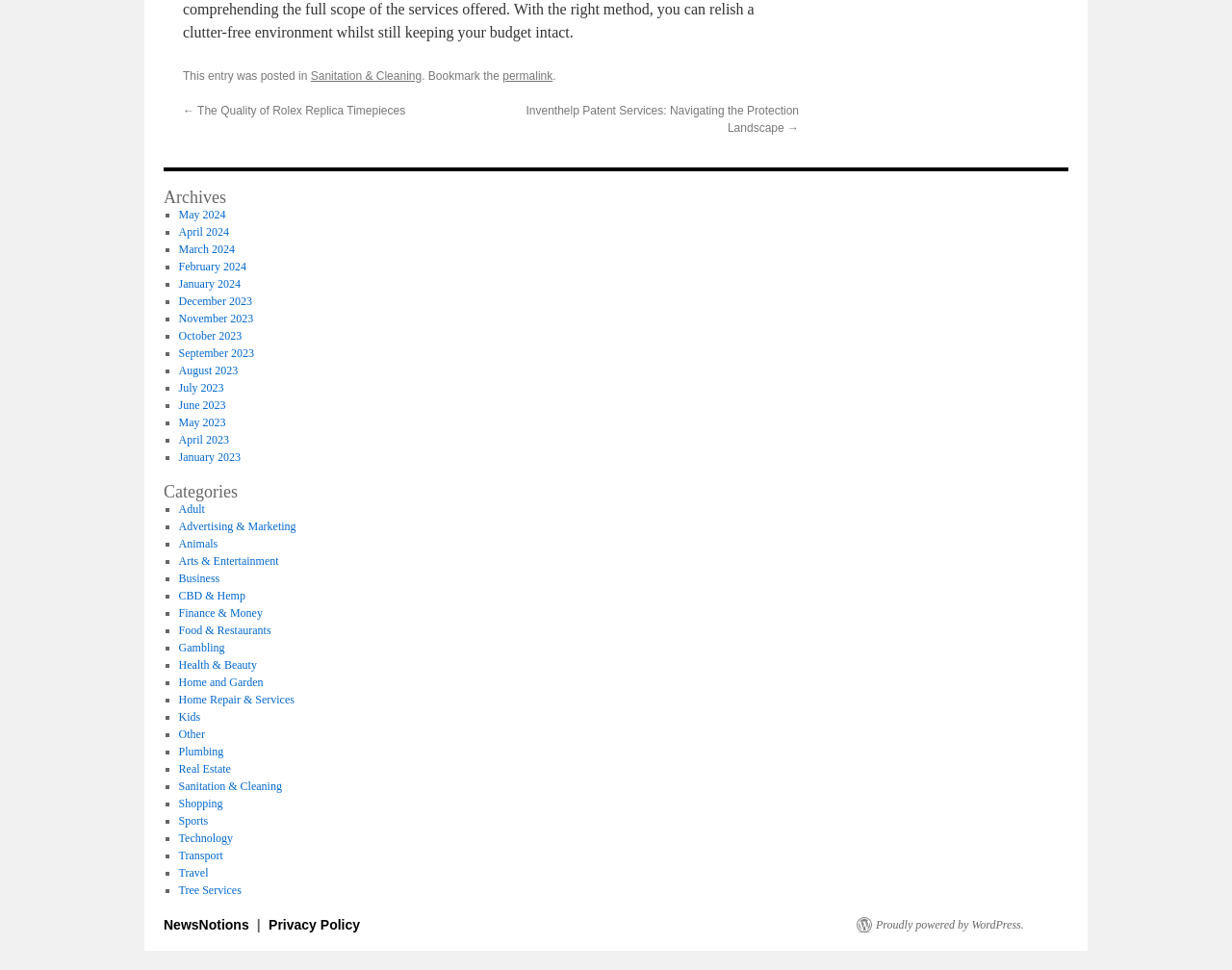Could you please study the image and provide a detailed answer to the question:
Is there a link to a specific article?

I found a link to a specific article, 'The Quality of Rolex Replica Timepieces', which is located above the 'Archives' section.